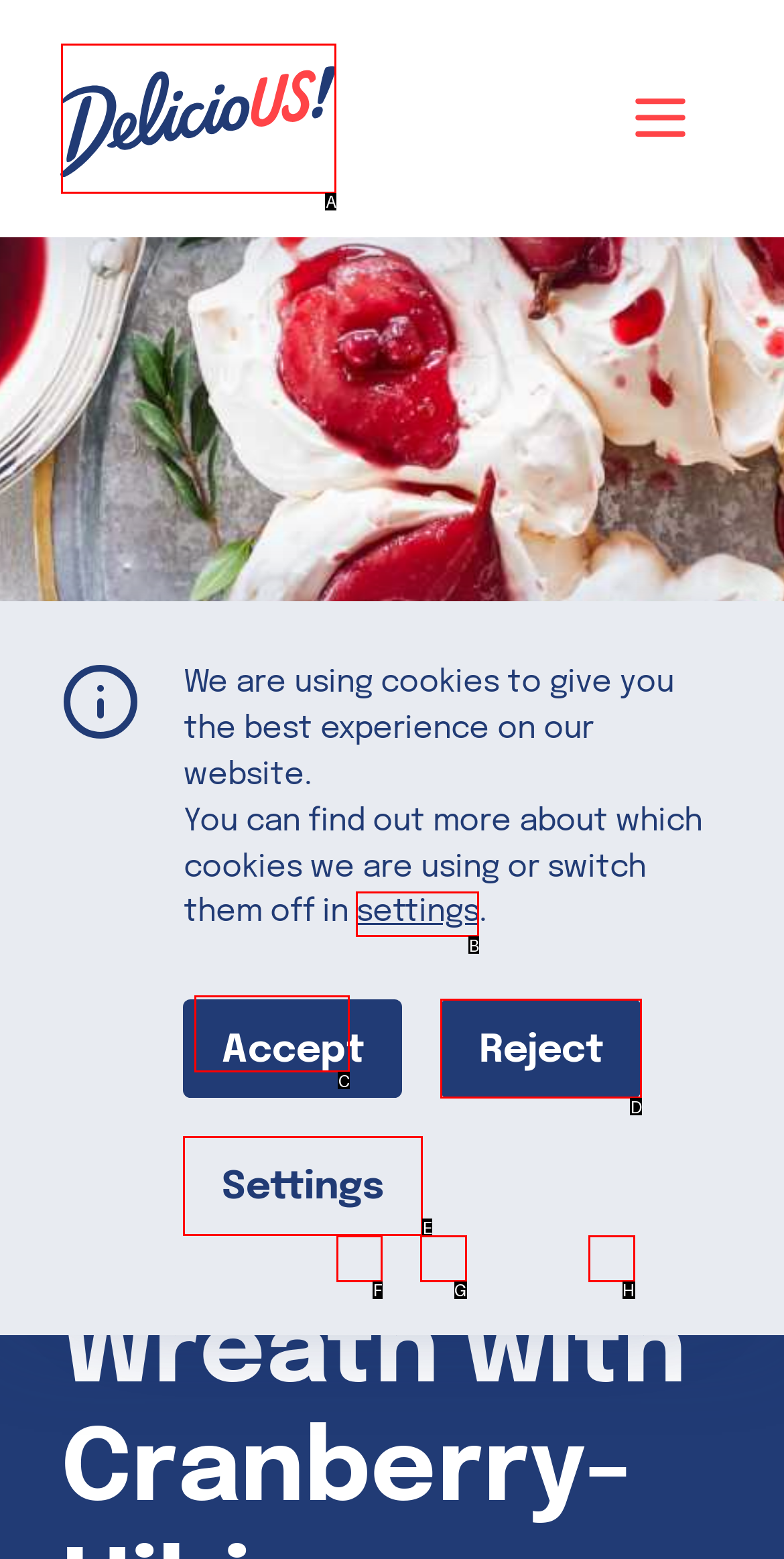Determine which HTML element I should select to execute the task: Click the settings button
Reply with the corresponding option's letter from the given choices directly.

B